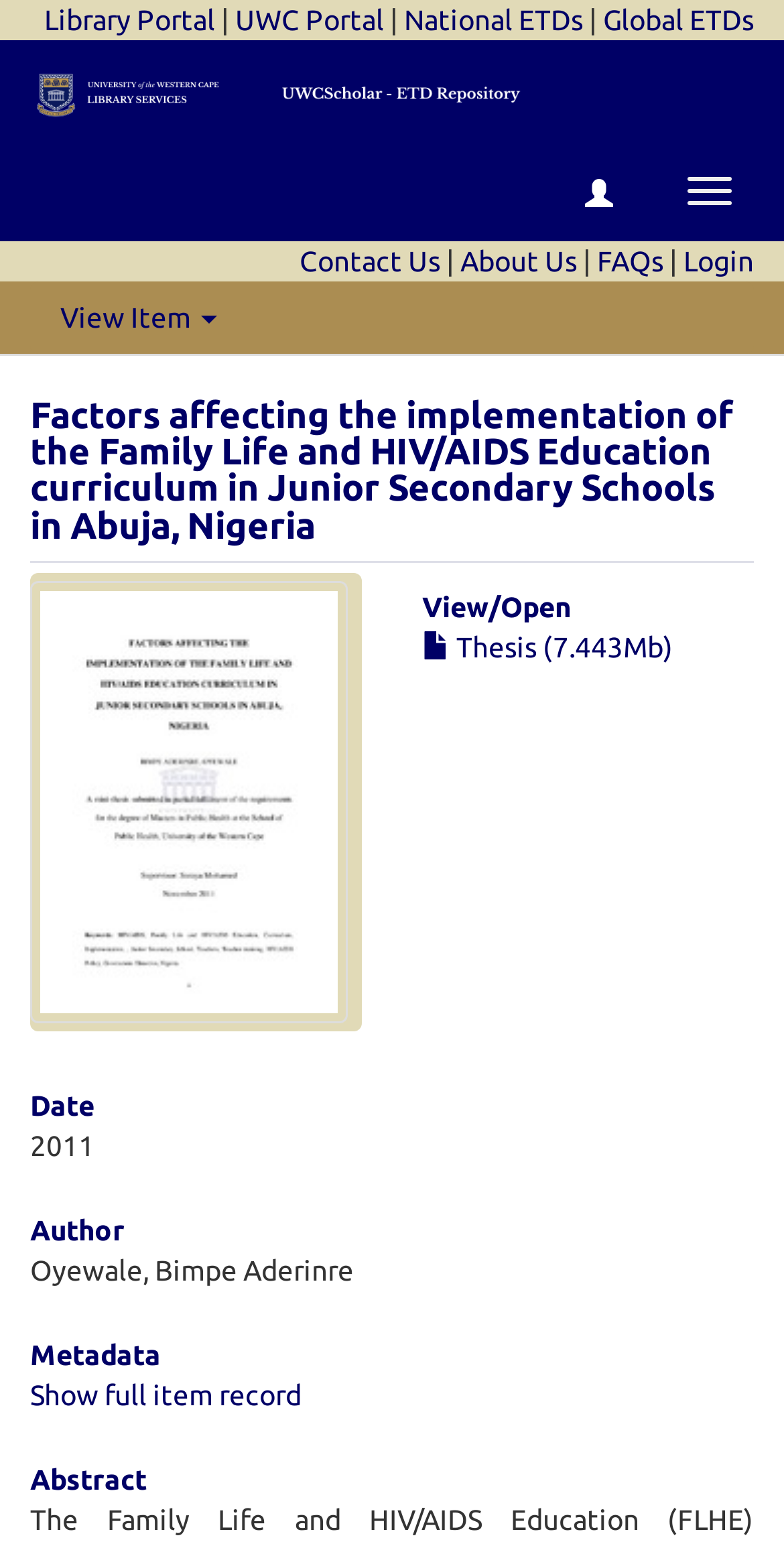Given the webpage screenshot and the description, determine the bounding box coordinates (top-left x, top-left y, bottom-right x, bottom-right y) that define the location of the UI element matching this description: FAQs

[0.762, 0.158, 0.846, 0.179]